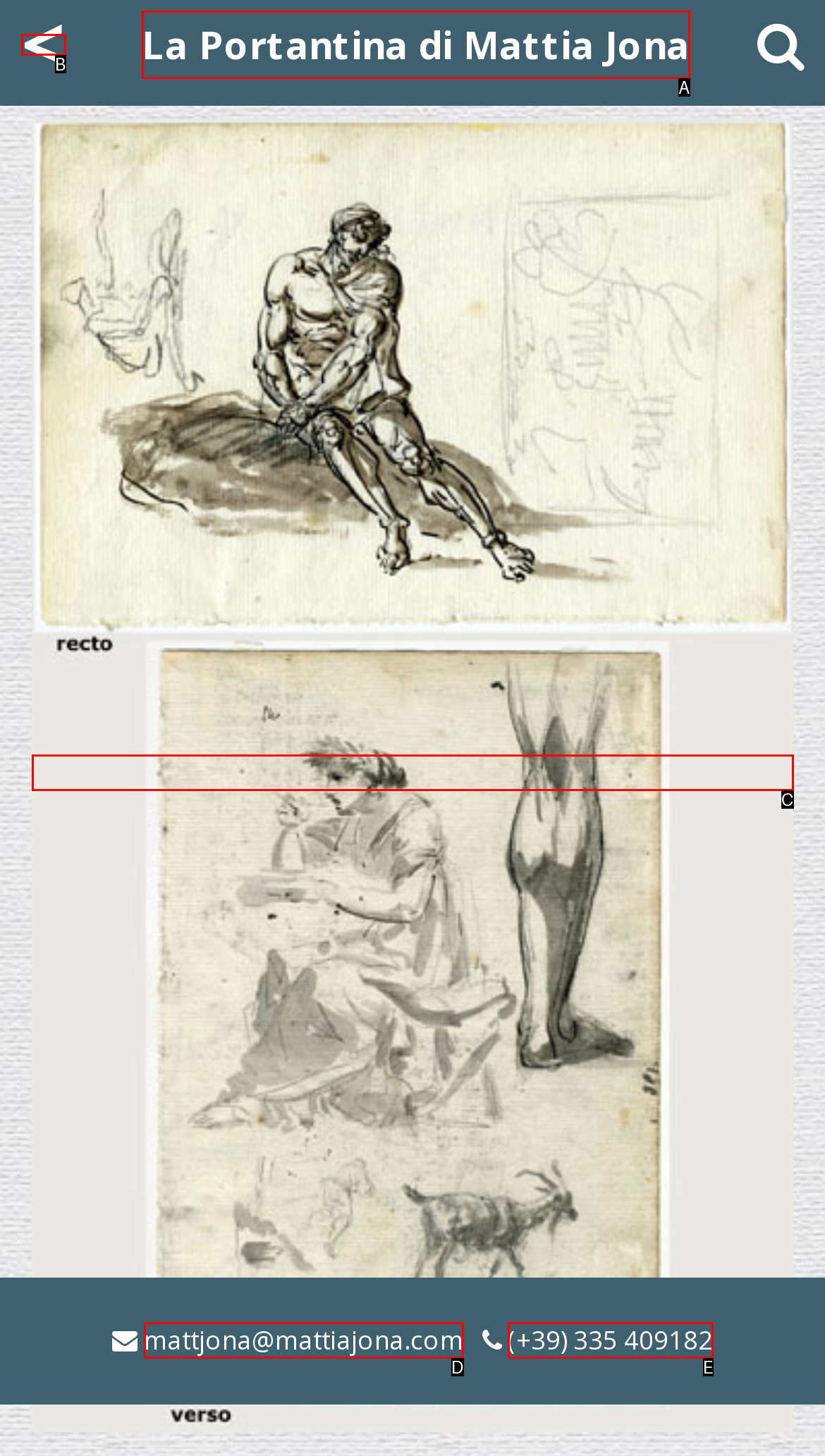From the provided options, which letter corresponds to the element described as: (+39) 335 409182
Answer with the letter only.

E